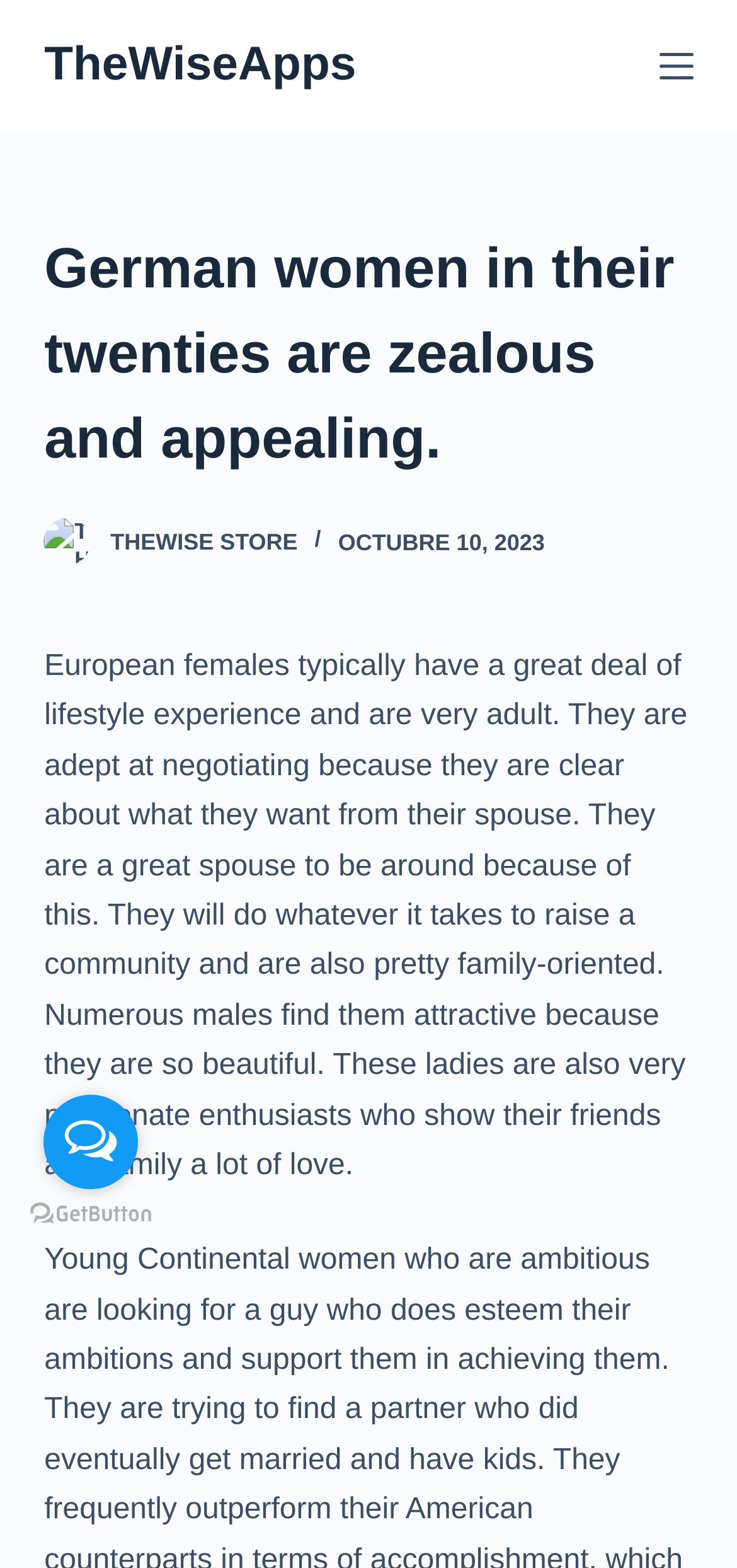Give a one-word or short phrase answer to the question: 
What is the theme of the text below the heading?

Characteristics of German women